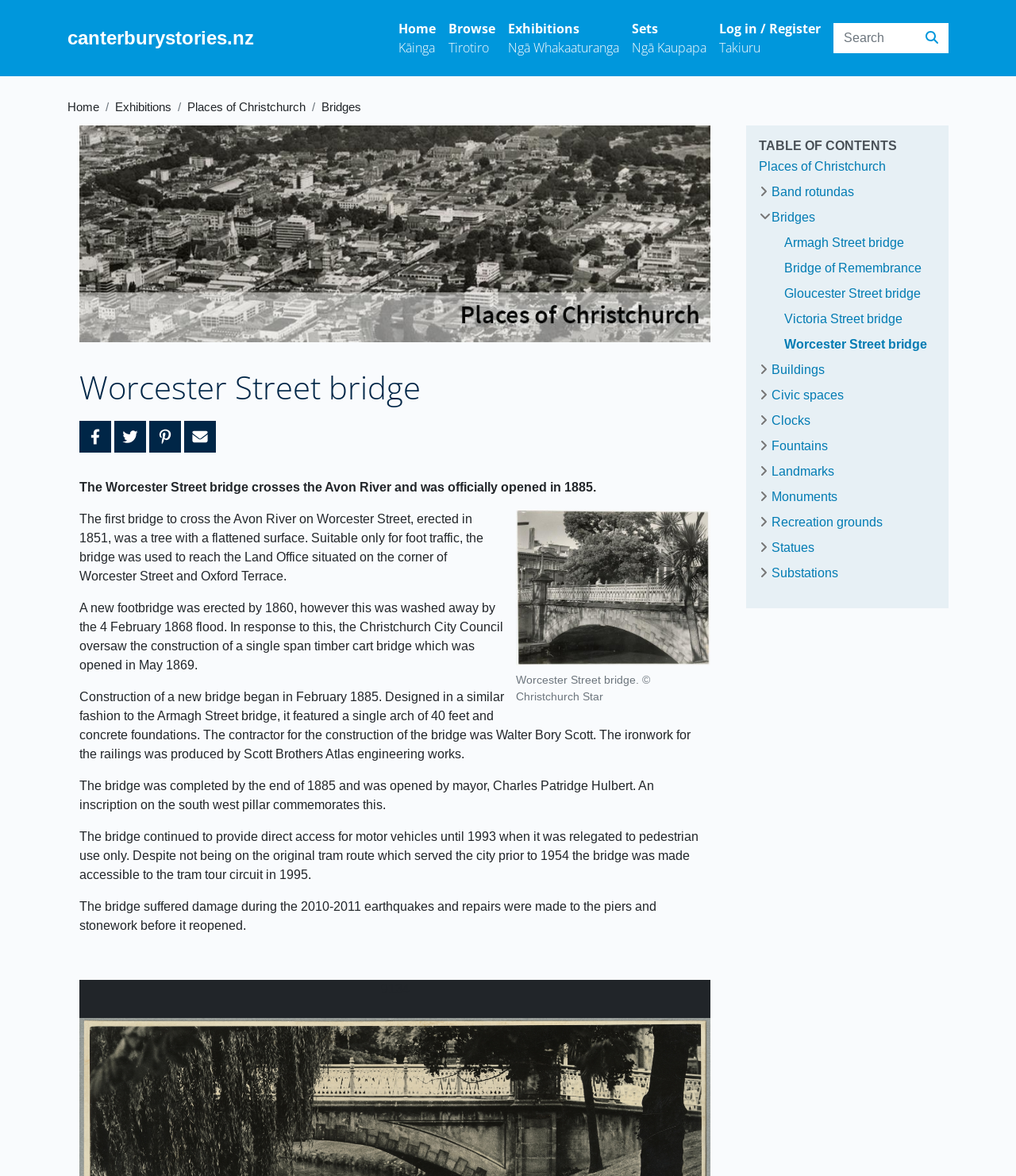Refer to the screenshot and answer the following question in detail:
What is the name of the river that the Worcester Street bridge crosses?

The webpage mentions that 'The Worcester Street bridge crosses the Avon River and was officially opened in 1885.' This information is provided in the first paragraph of the webpage.